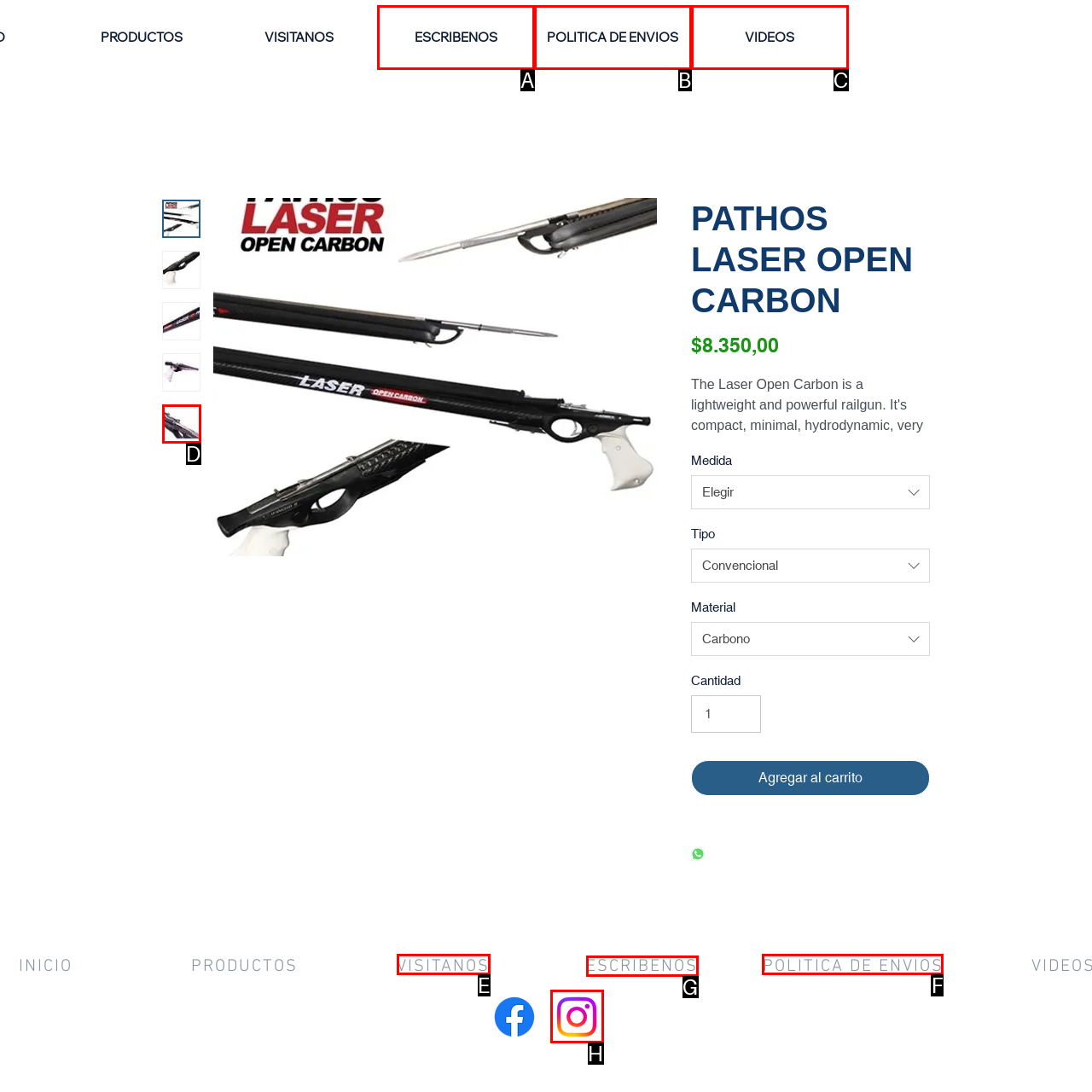Select the option that matches the description: alt="Thumbnail: PATHOS LASER OPEN CARBON". Answer with the letter of the correct option directly.

D